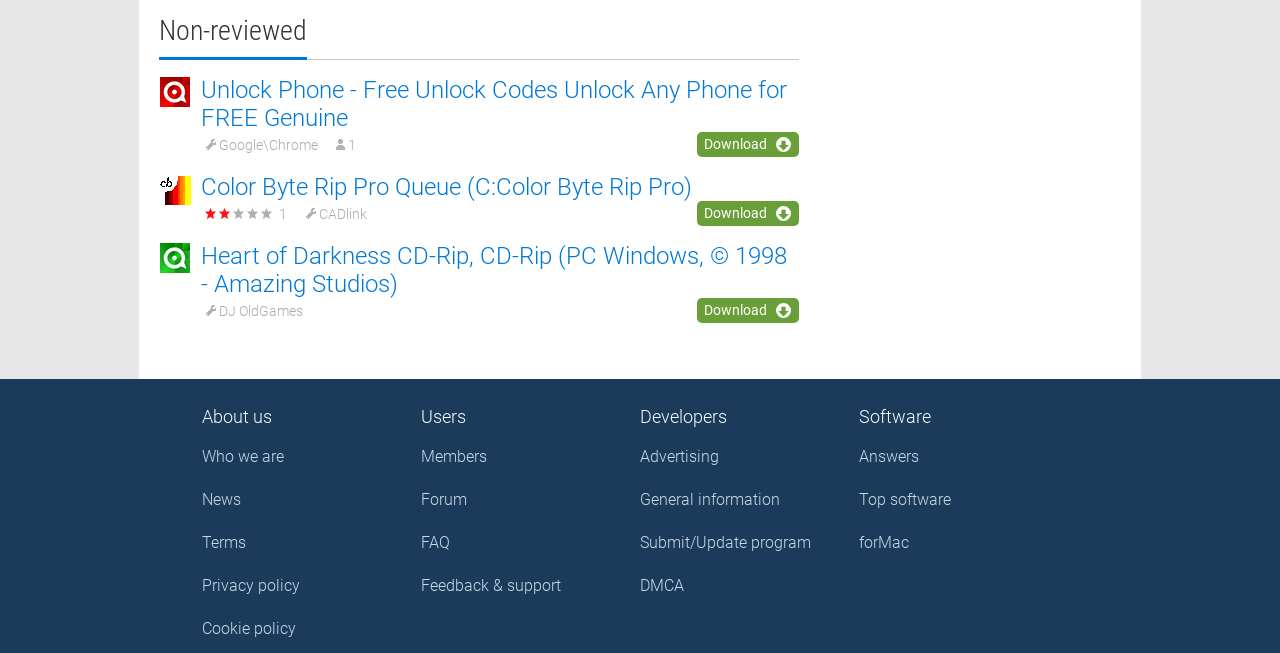Please give a one-word or short phrase response to the following question: 
How many categories are listed at the bottom of the page?

4